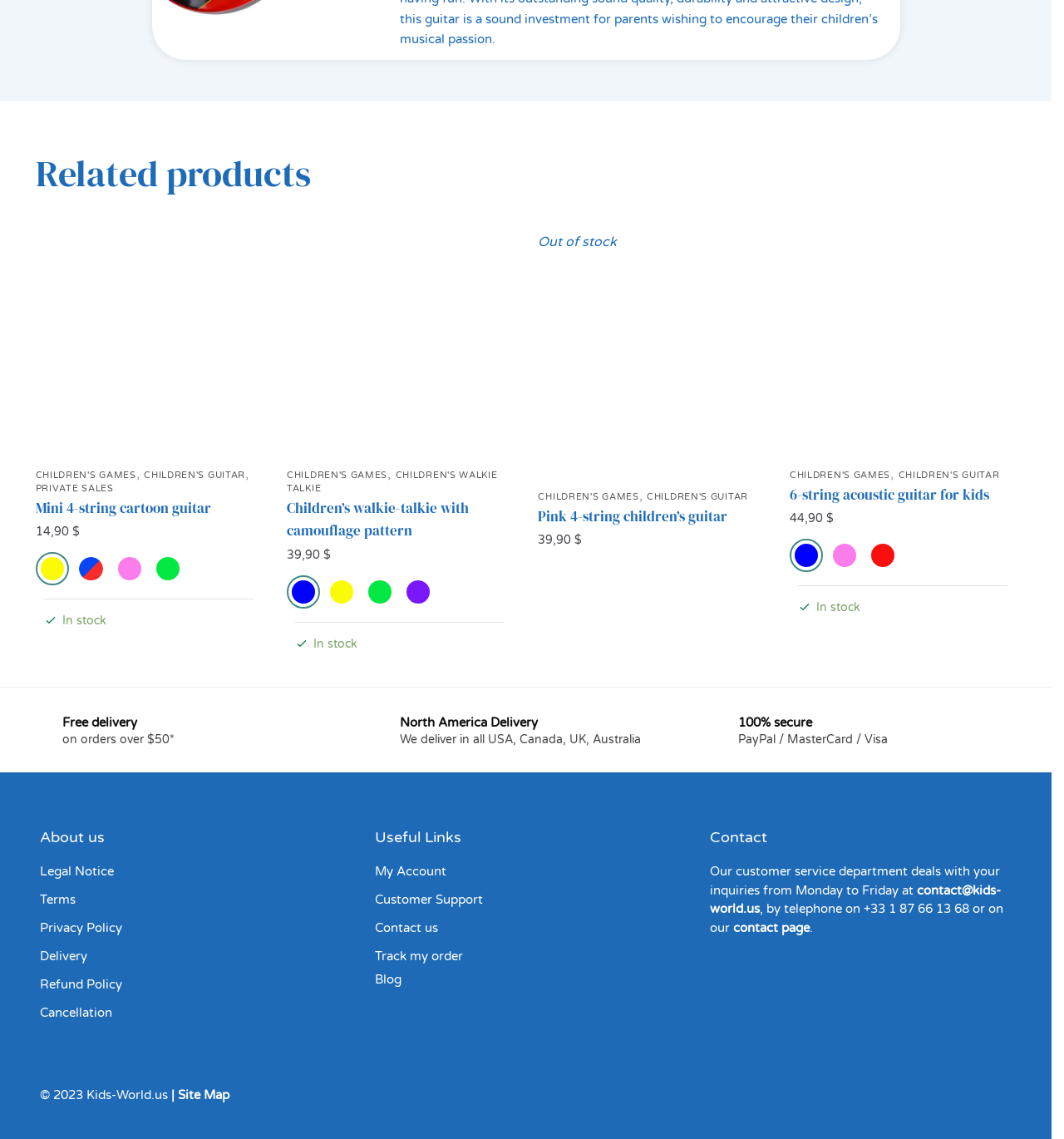Locate the bounding box of the UI element with the following description: "Blog".

[0.352, 0.847, 0.377, 0.863]